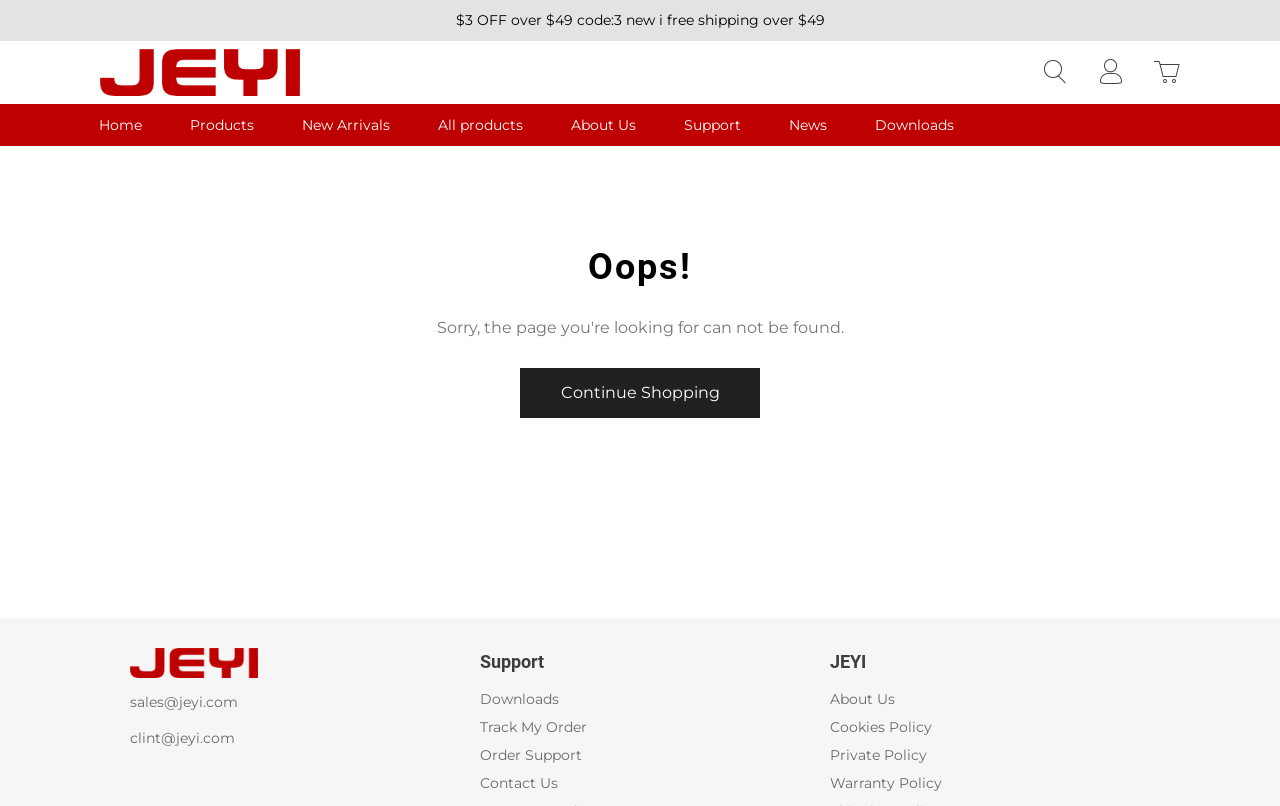Please identify the coordinates of the bounding box that should be clicked to fulfill this instruction: "Click the 'Home' link".

[0.077, 0.144, 0.111, 0.166]